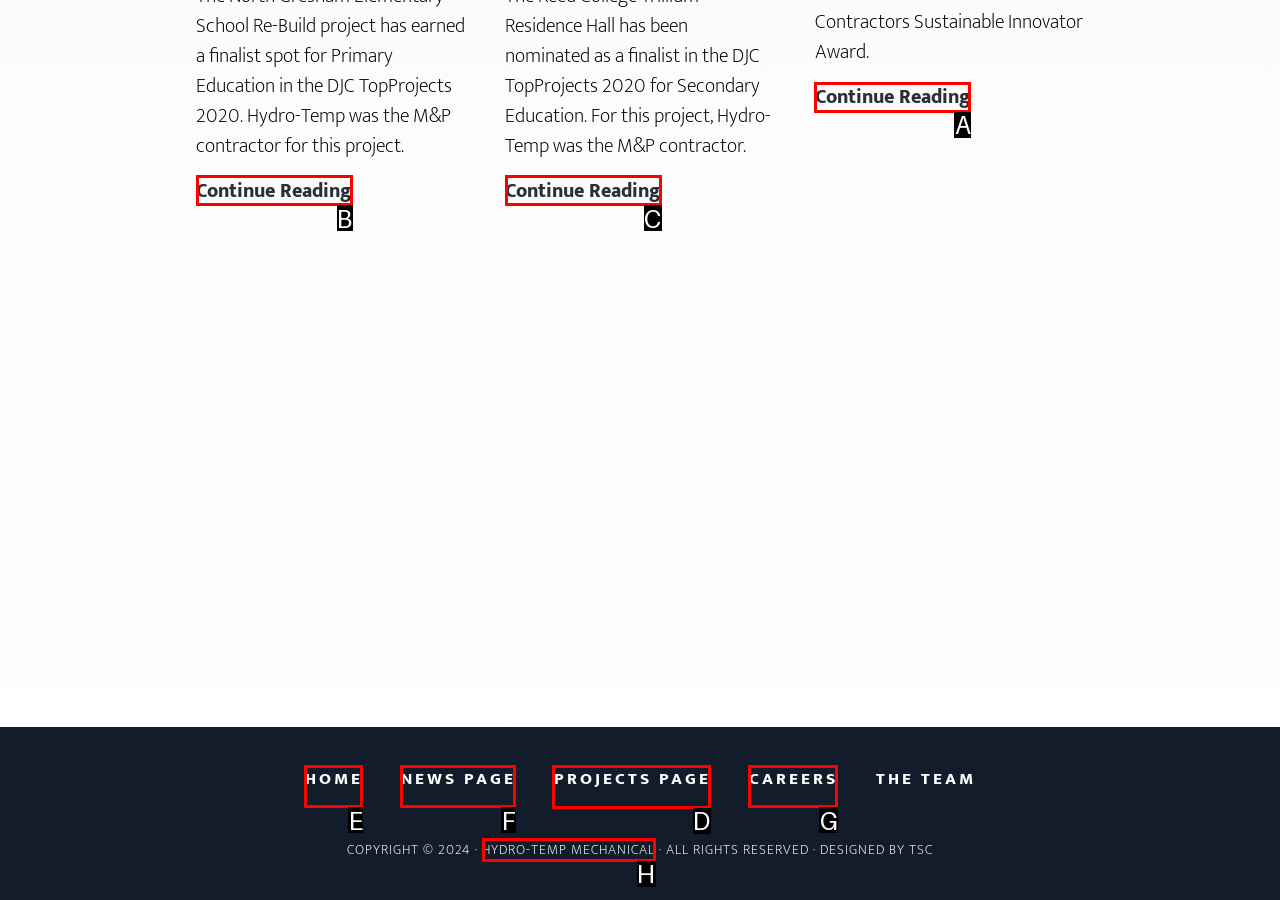Which option should be clicked to complete this task: View projects
Reply with the letter of the correct choice from the given choices.

D